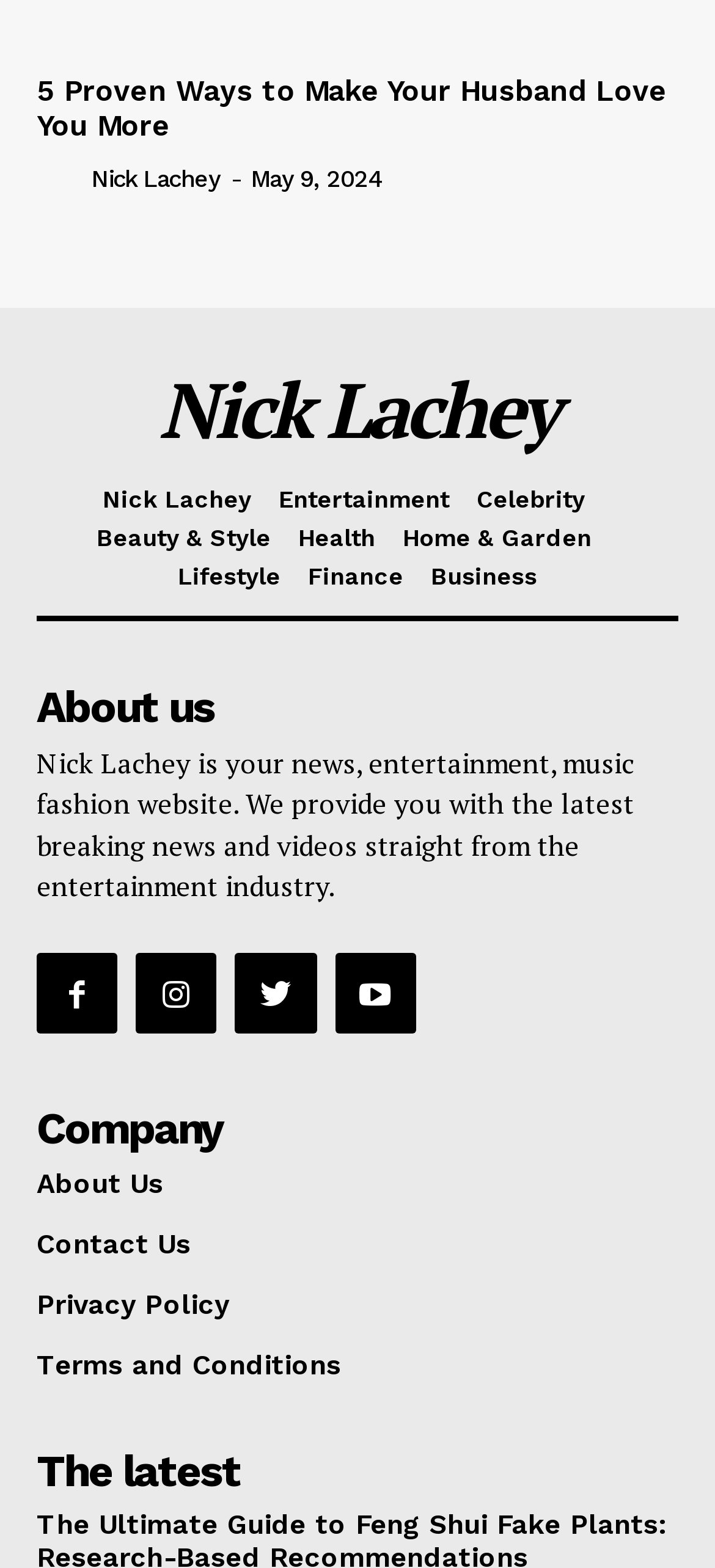What are the available sections on the website?
Answer the question with a single word or phrase, referring to the image.

About us, Company, The latest